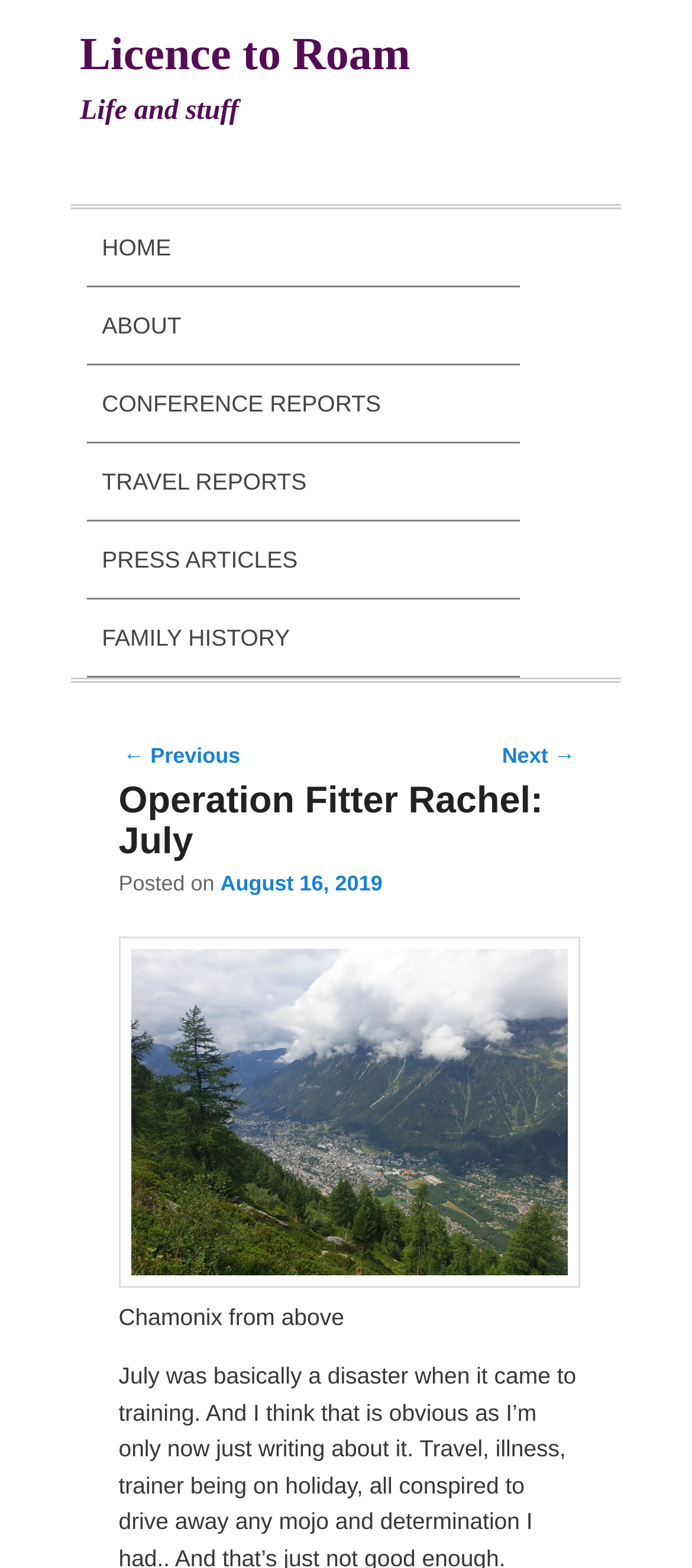What is the title of the post?
By examining the image, provide a one-word or phrase answer.

Operation Fitter Rachel: July